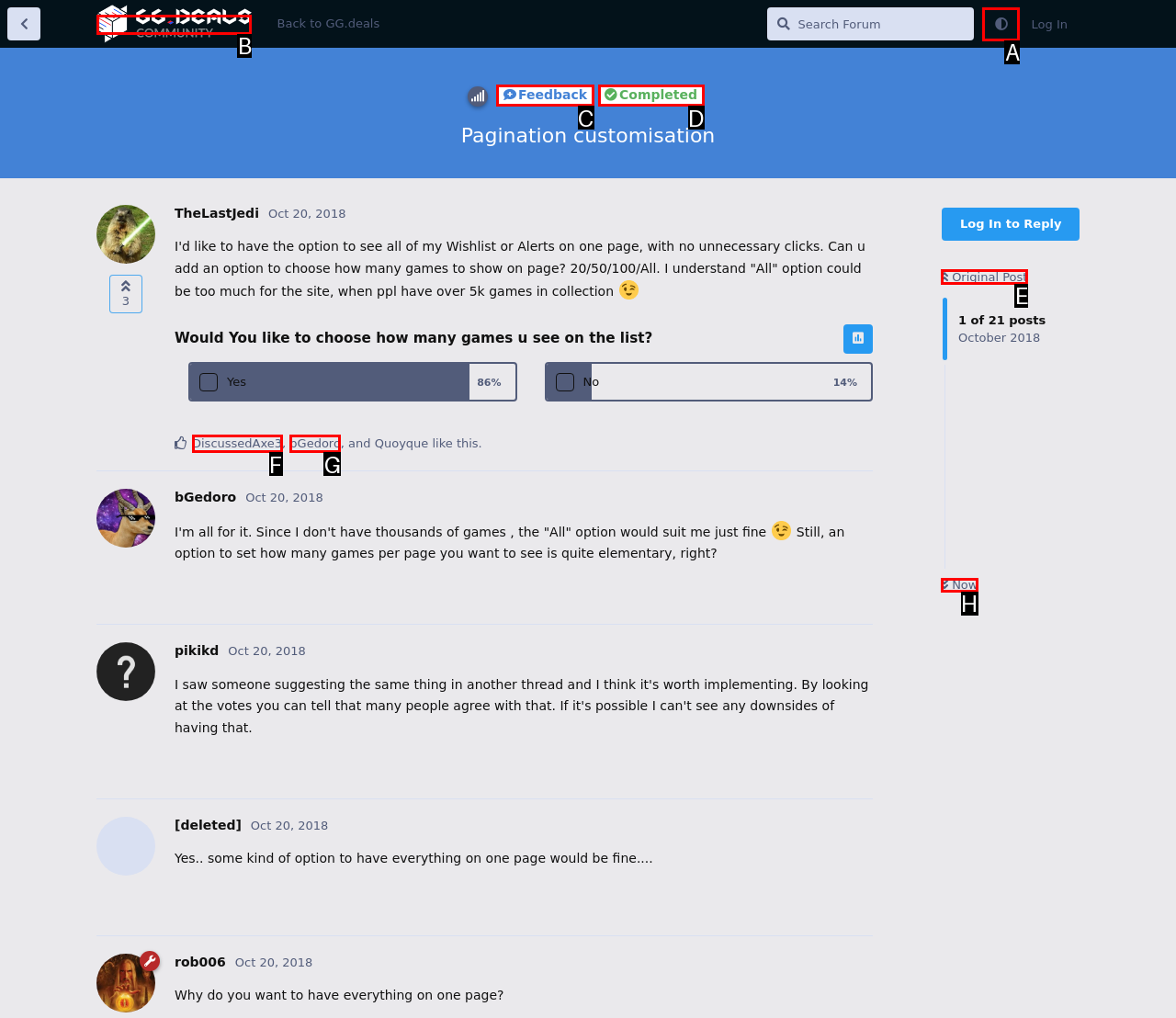Decide which HTML element to click to complete the task: Click on 'movers and packers silicon oasis' Provide the letter of the appropriate option.

None